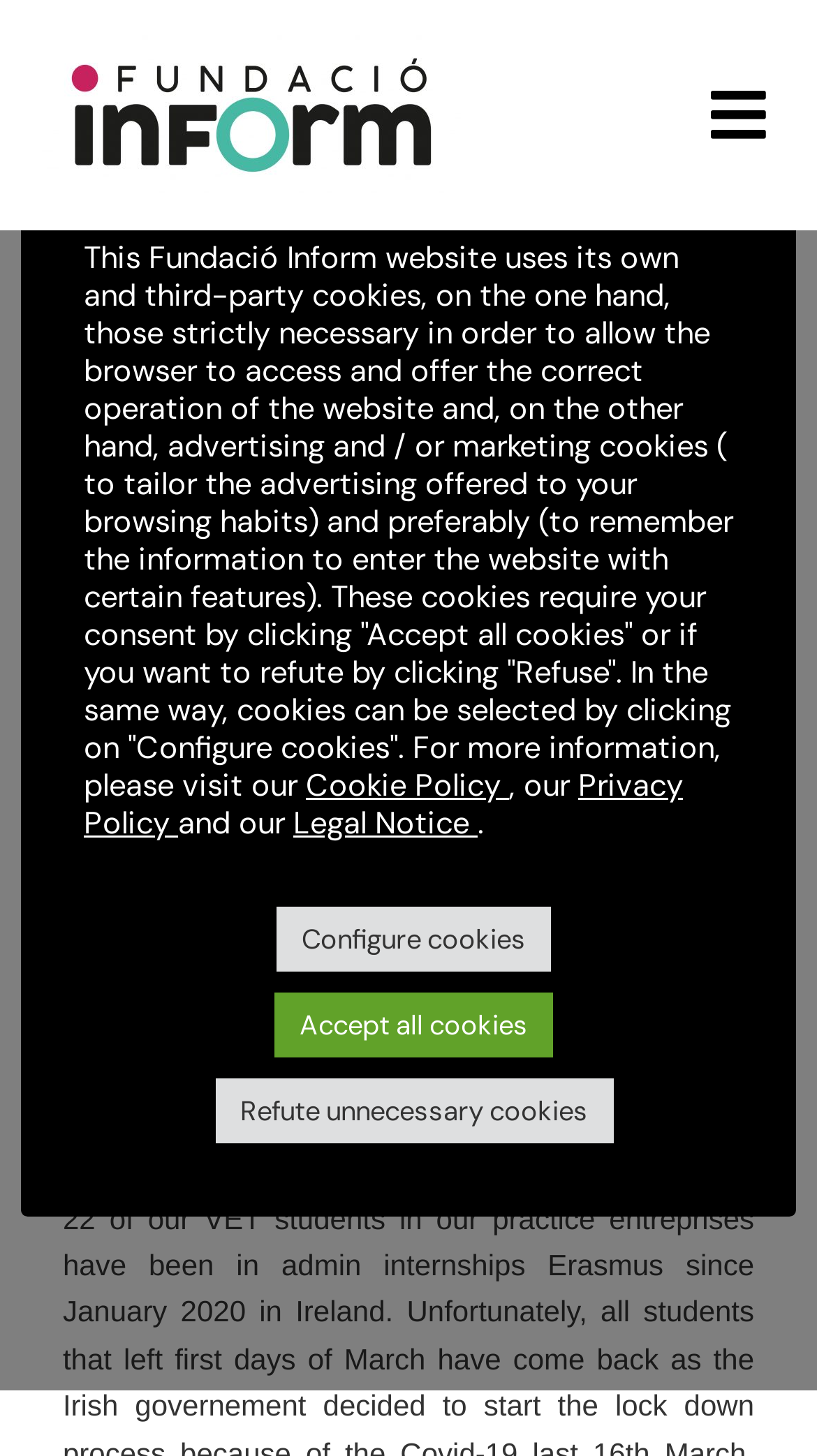Given the webpage screenshot, identify the bounding box of the UI element that matches this description: "About us".

[0.0, 0.118, 1.0, 0.204]